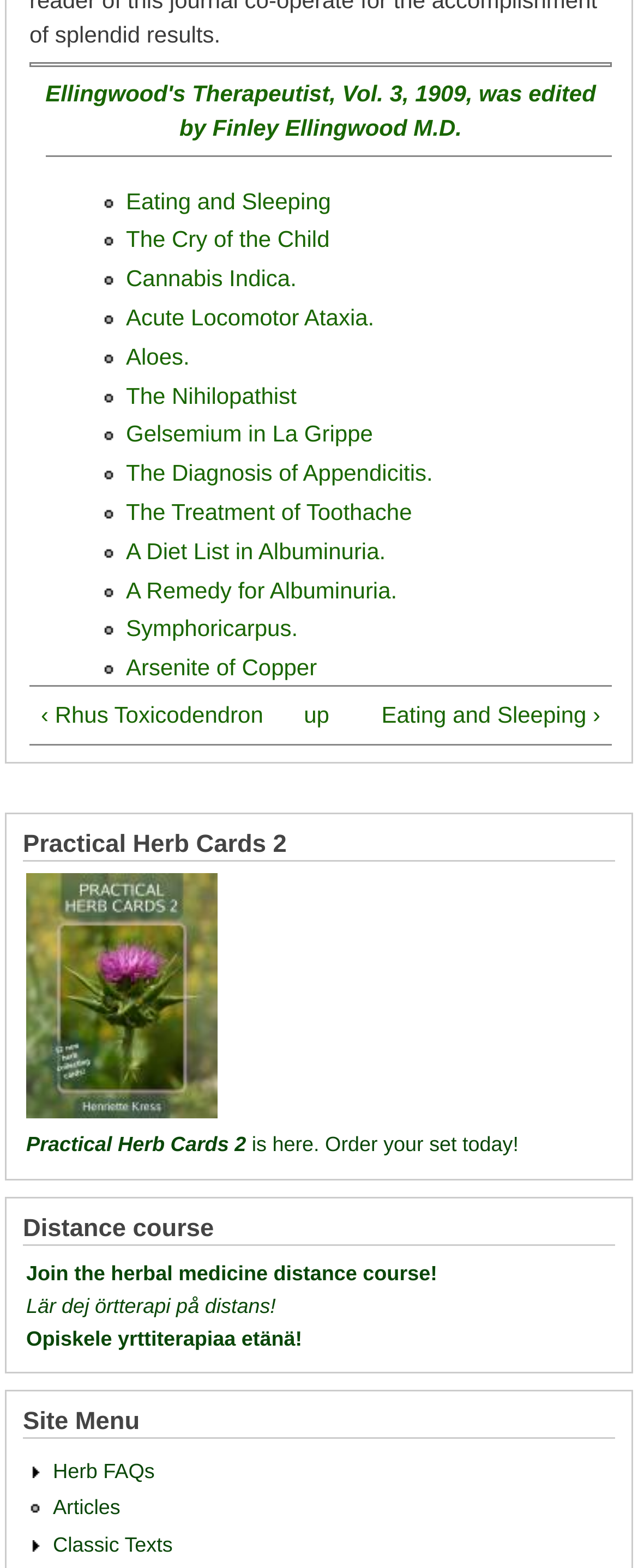How many links are there in the list of articles? Examine the screenshot and reply using just one word or a brief phrase.

9